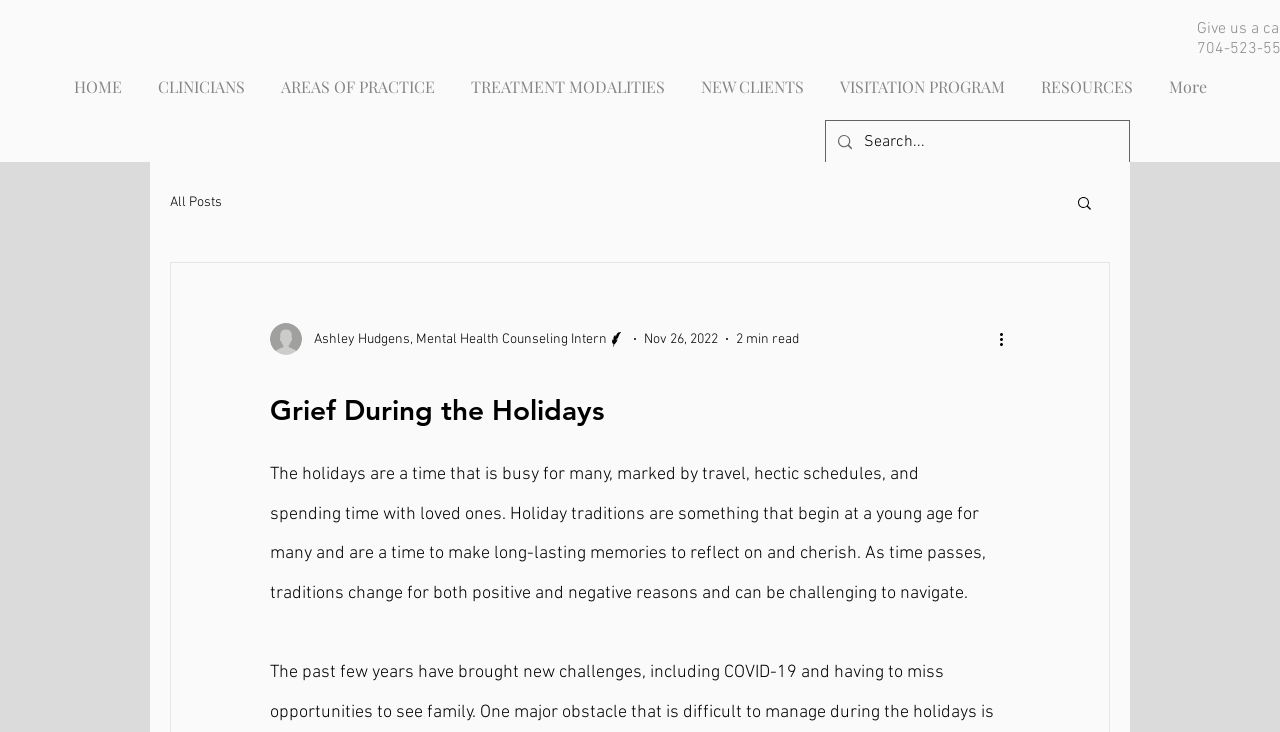Answer the question in a single word or phrase:
How many links are in the navigation menu at the top of the page?

7